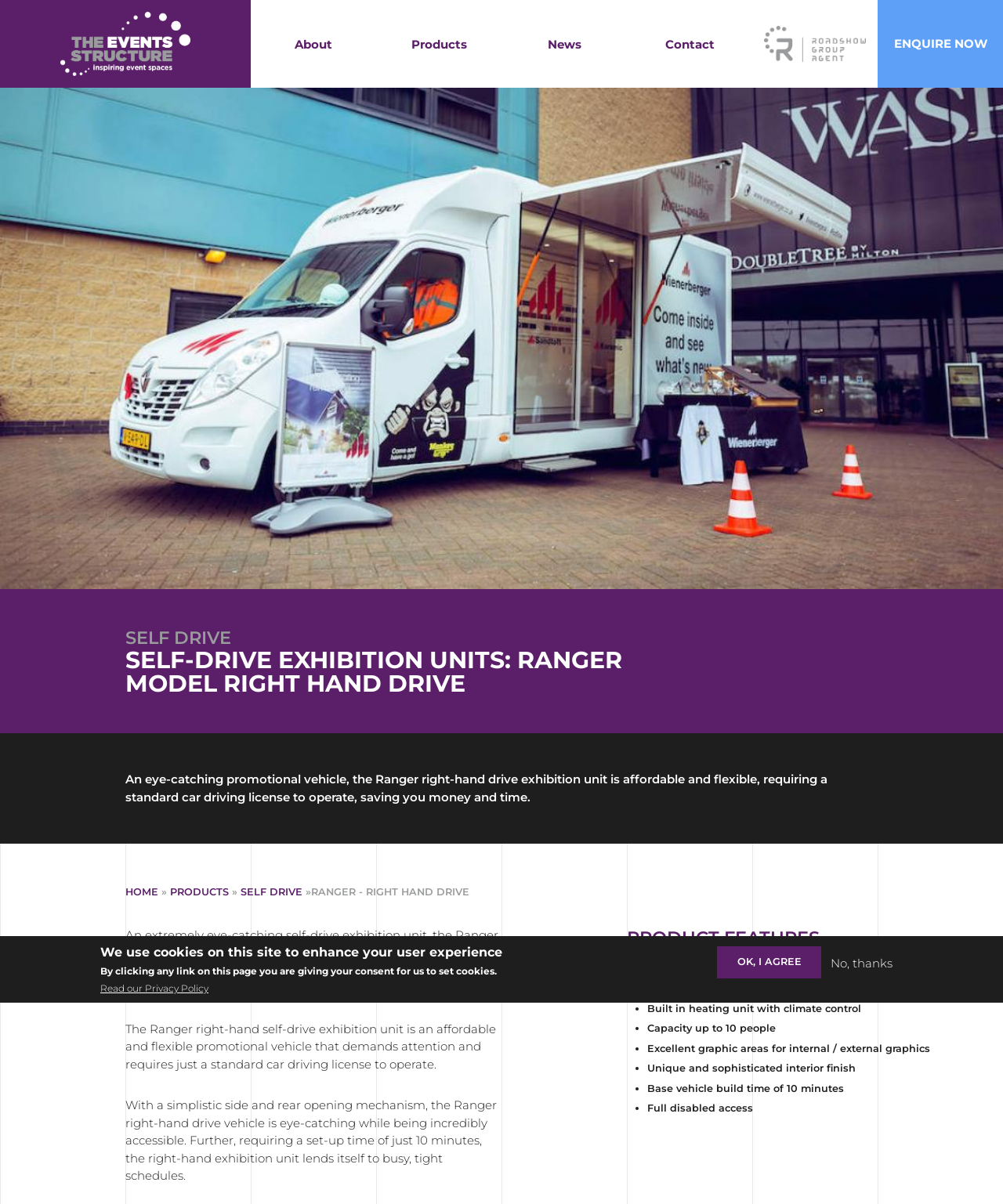What is the name of the exhibition unit?
Look at the screenshot and provide an in-depth answer.

The name of the exhibition unit is mentioned in the heading 'SELF-DRIVE EXHIBITION UNITS: RANGER MODEL RIGHT HAND DRIVE' and also in the static text 'RANGER - RIGHT HAND DRIVE'.